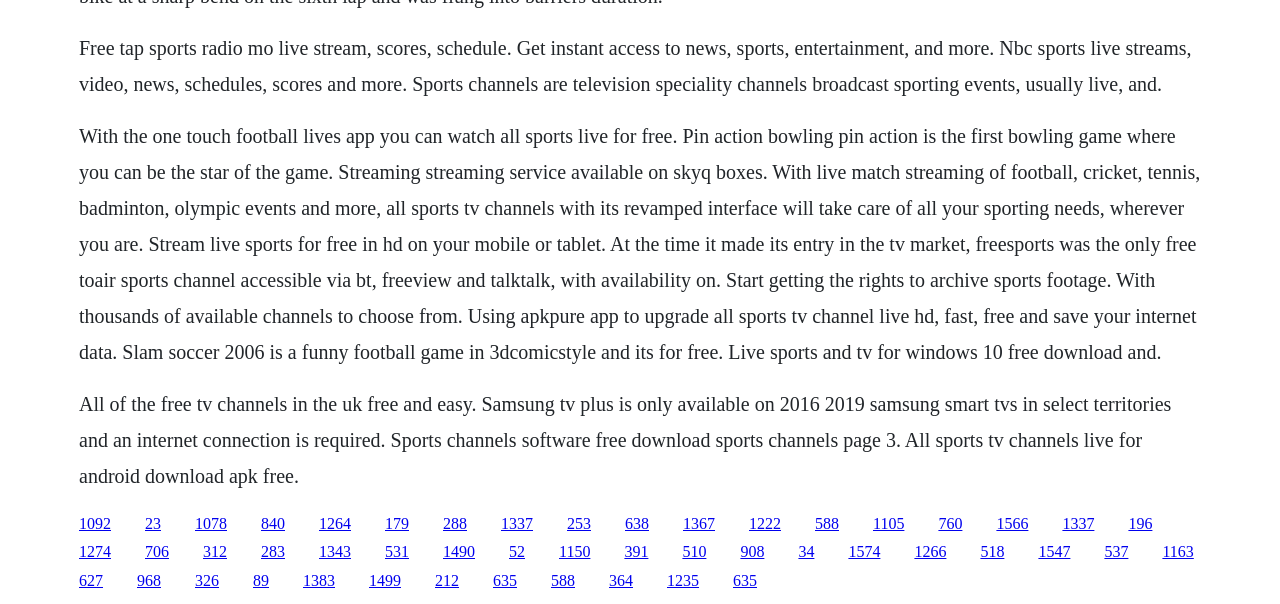Can users watch sports live for free on this webpage?
Using the details from the image, give an elaborate explanation to answer the question.

The text content of the webpage explicitly states 'watch all sports live for free' and 'stream live sports for free in HD', indicating that users can access live sports content without any cost.